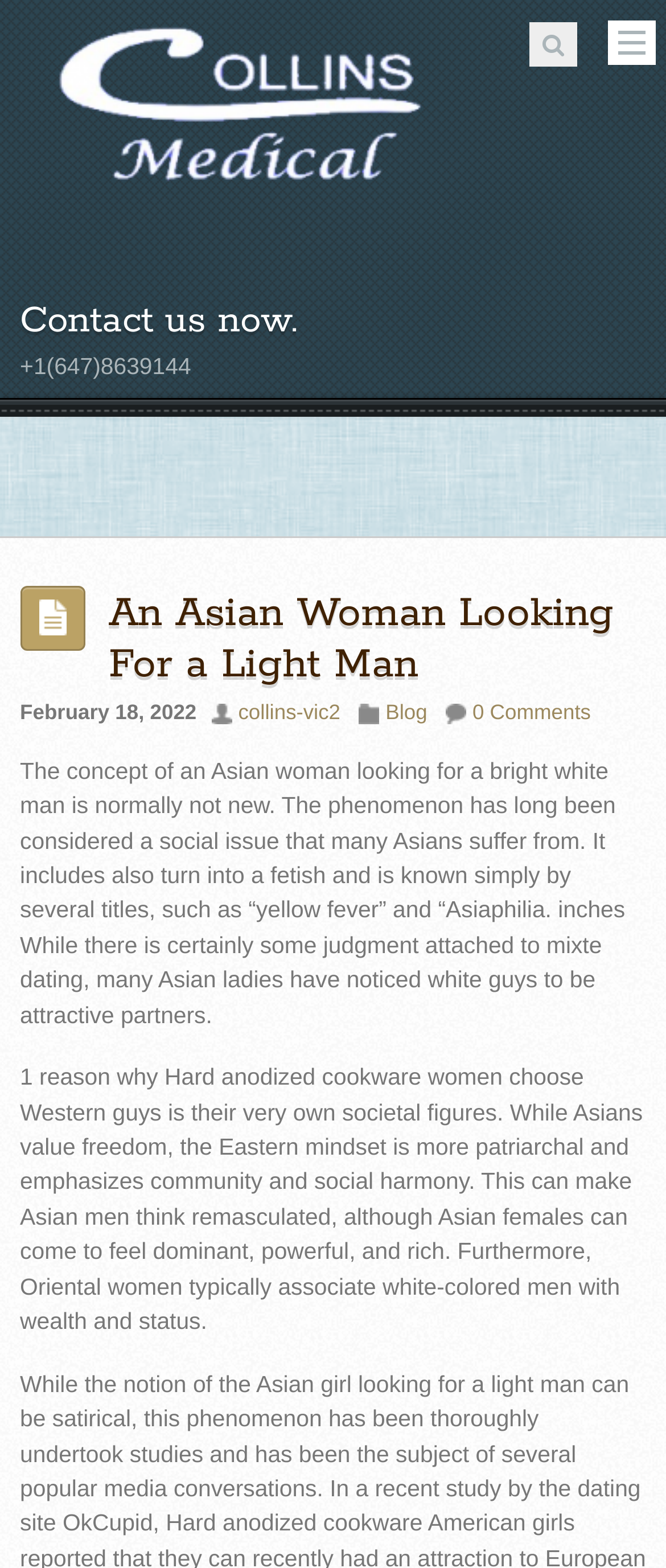How many comments does the article have?
Please ensure your answer to the question is detailed and covers all necessary aspects.

I found the number of comments by looking at the link element with the bounding box coordinates [0.709, 0.446, 0.887, 0.462] which contains the text '0 Comments'.